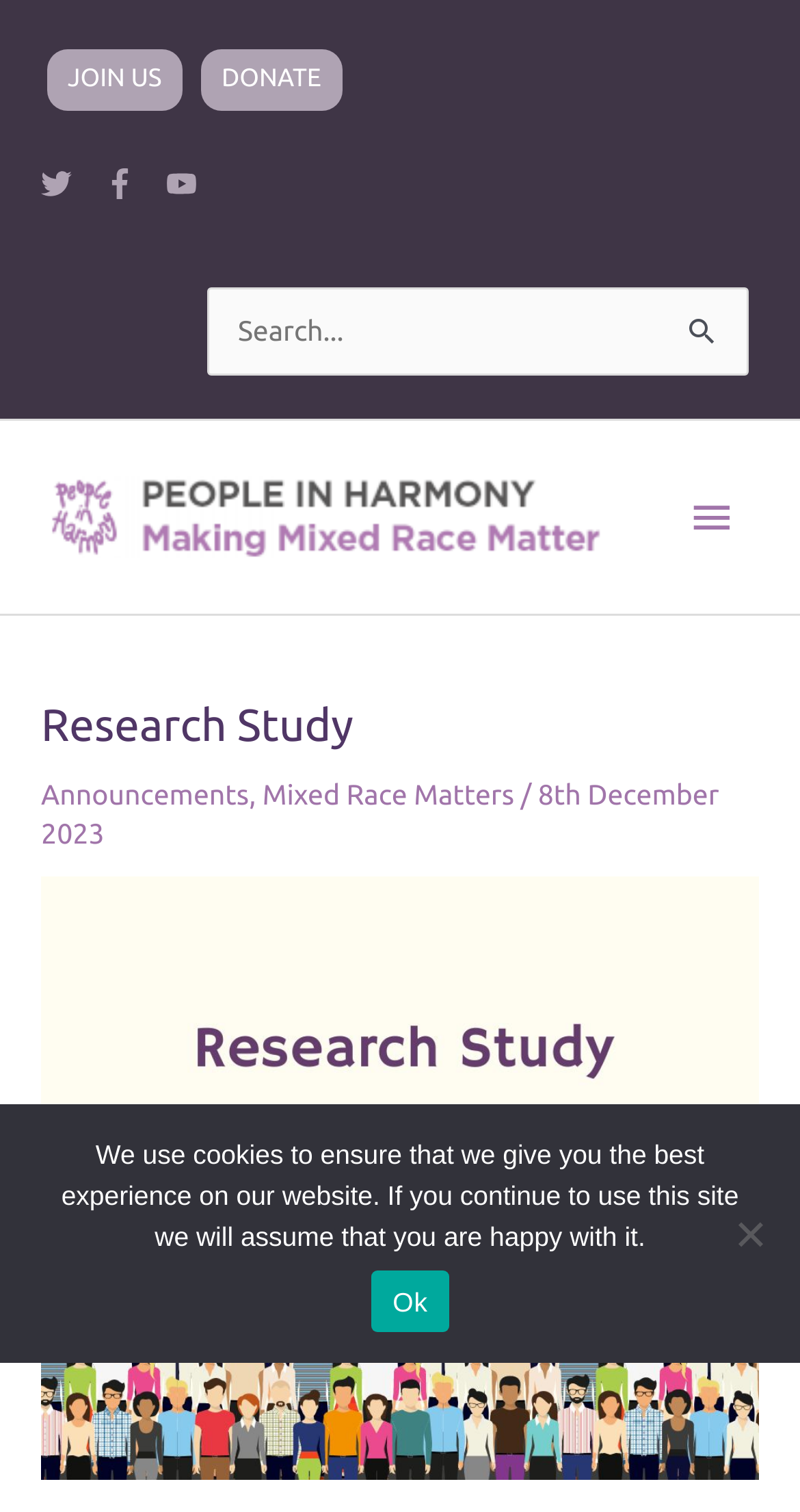Locate the coordinates of the bounding box for the clickable region that fulfills this instruction: "Search for something".

[0.26, 0.19, 0.936, 0.249]